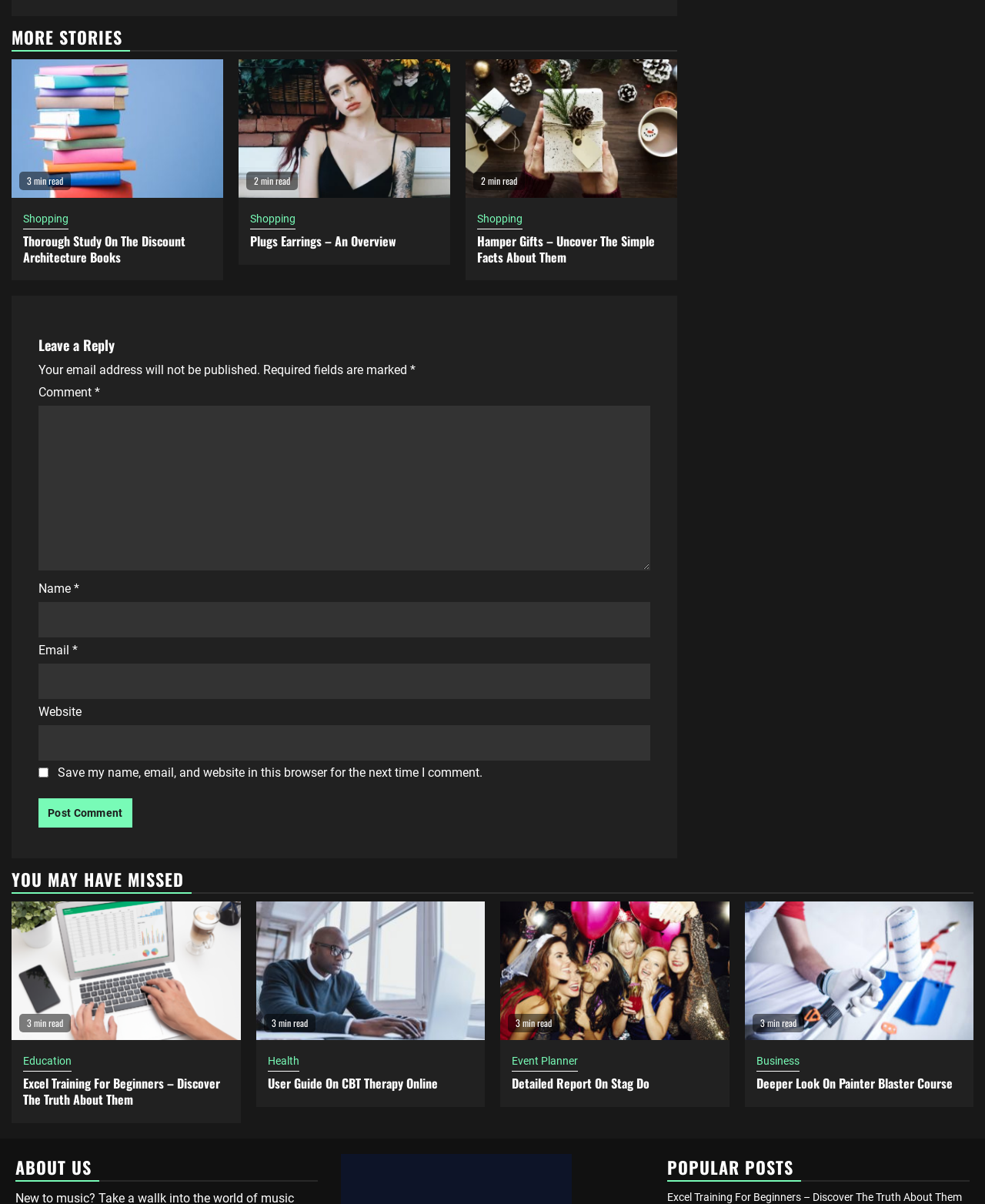Identify the bounding box coordinates for the UI element described by the following text: "Event Planner". Provide the coordinates as four float numbers between 0 and 1, in the format [left, top, right, bottom].

[0.52, 0.875, 0.587, 0.89]